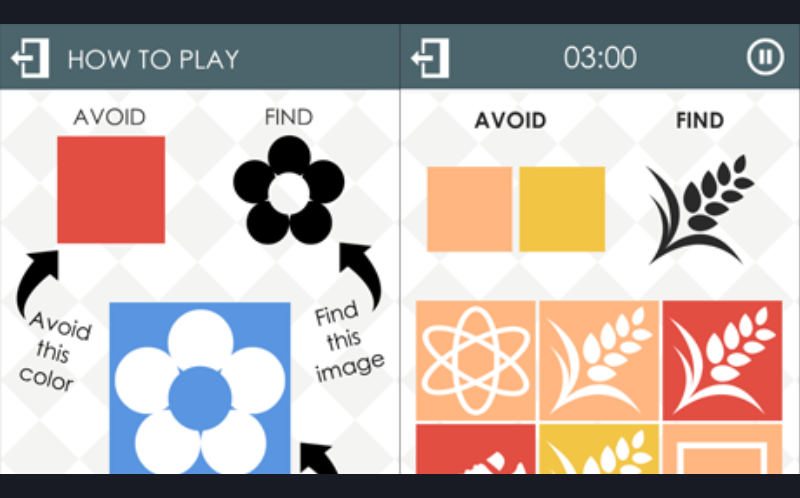Provide a comprehensive description of the image.

The image illustrates the gameplay instructions for the "Tricky Color" arcade game. On the left side, players are advised to avoid a specific red square while looking to find a distinct blue flower design in the center. The interactive elements guide players through the mechanics of the game, highlighting the objective of navigating colorful challenges. On the right side, the timer indicates three minutes remaining, with additional colors marked for avoidance—two yellow squares—alongside further symbols players need to identify. The design is vibrant and engaging, perfectly capturing the essence of a fun and challenging gaming experience.